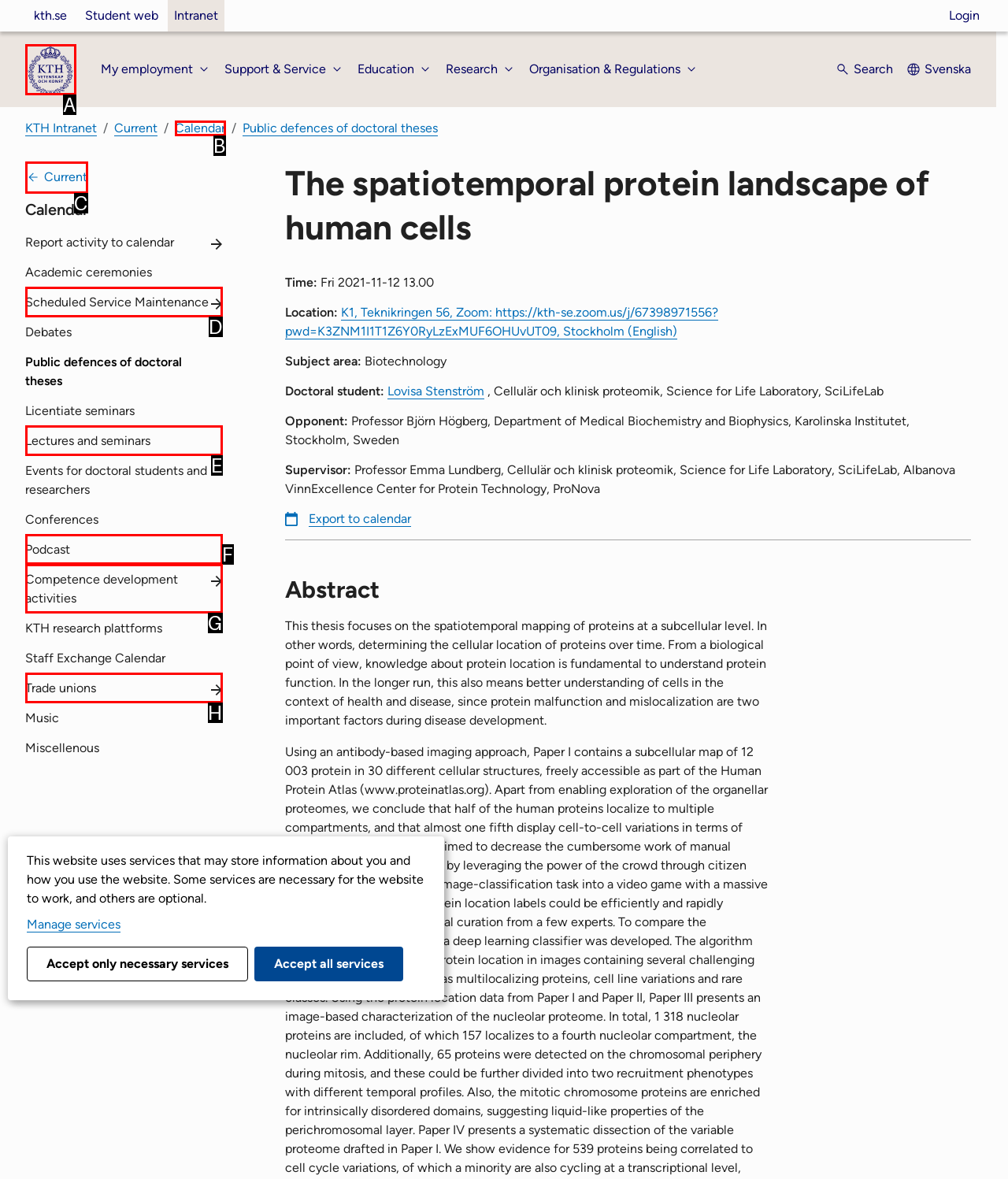Tell me the letter of the option that corresponds to the description: Lectures and seminars
Answer using the letter from the given choices directly.

E